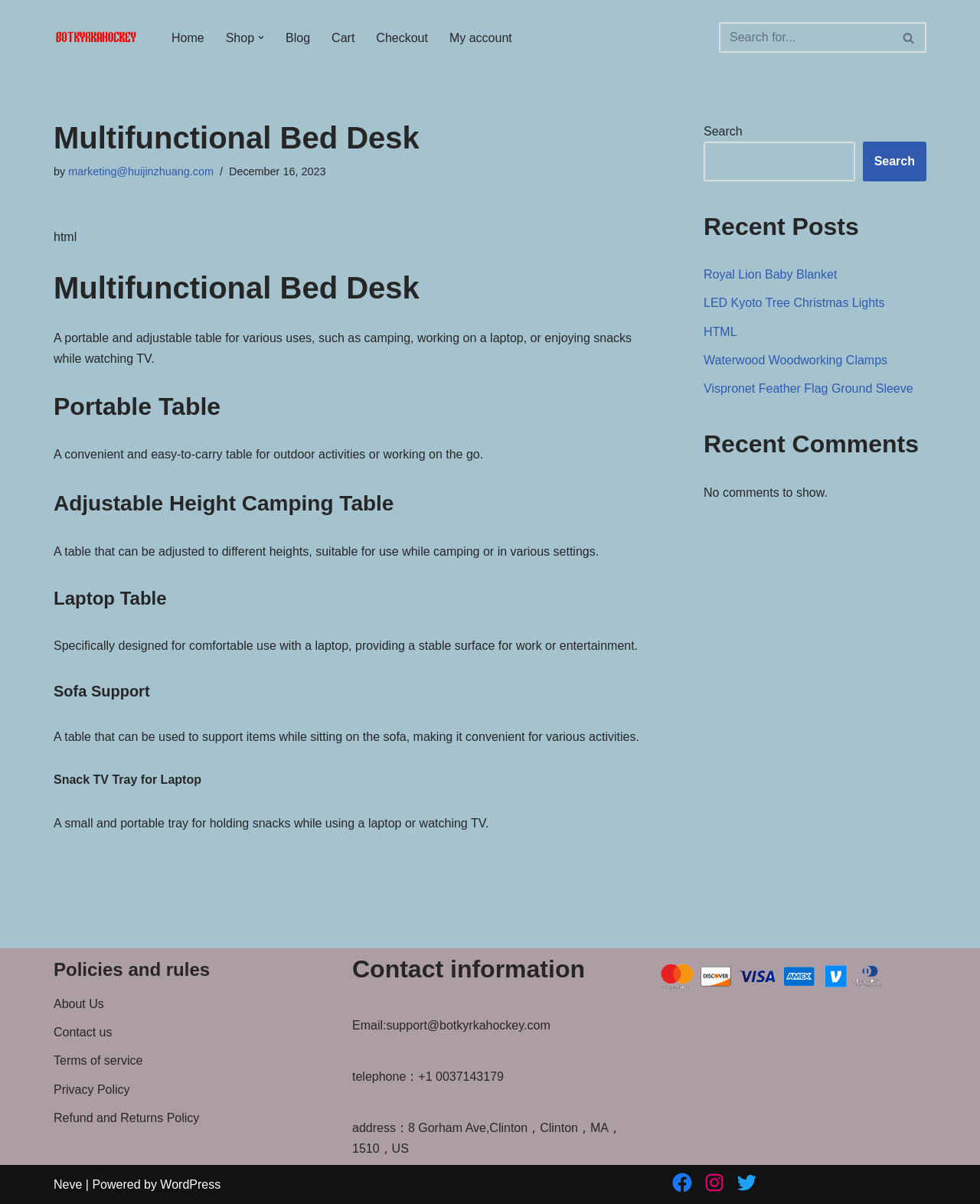Highlight the bounding box coordinates of the region I should click on to meet the following instruction: "Go to the home page".

[0.175, 0.023, 0.208, 0.04]